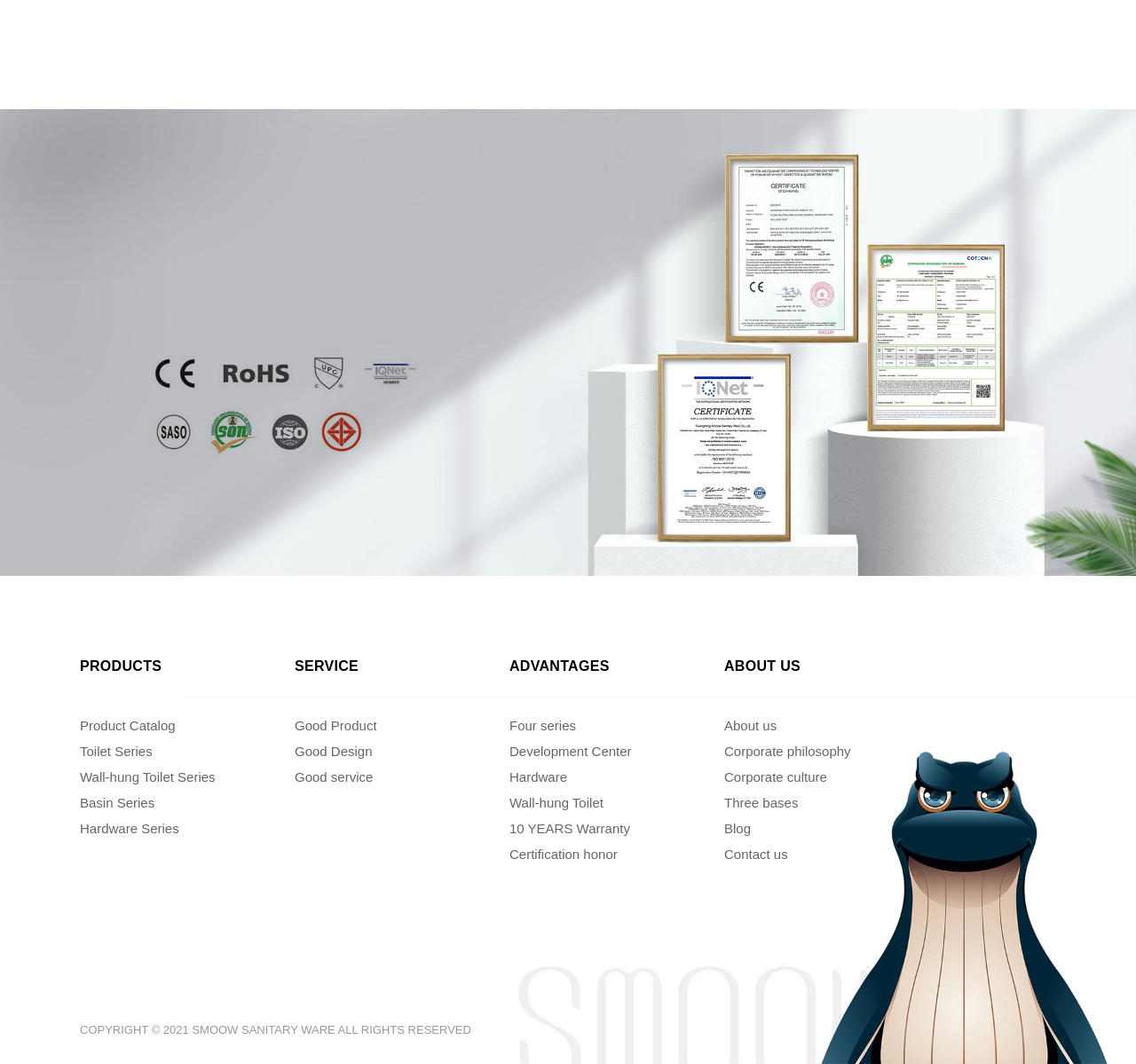Determine the bounding box coordinates for the clickable element to execute this instruction: "Contact us". Provide the coordinates as four float numbers between 0 and 1, i.e., [left, top, right, bottom].

[0.638, 0.796, 0.694, 0.81]